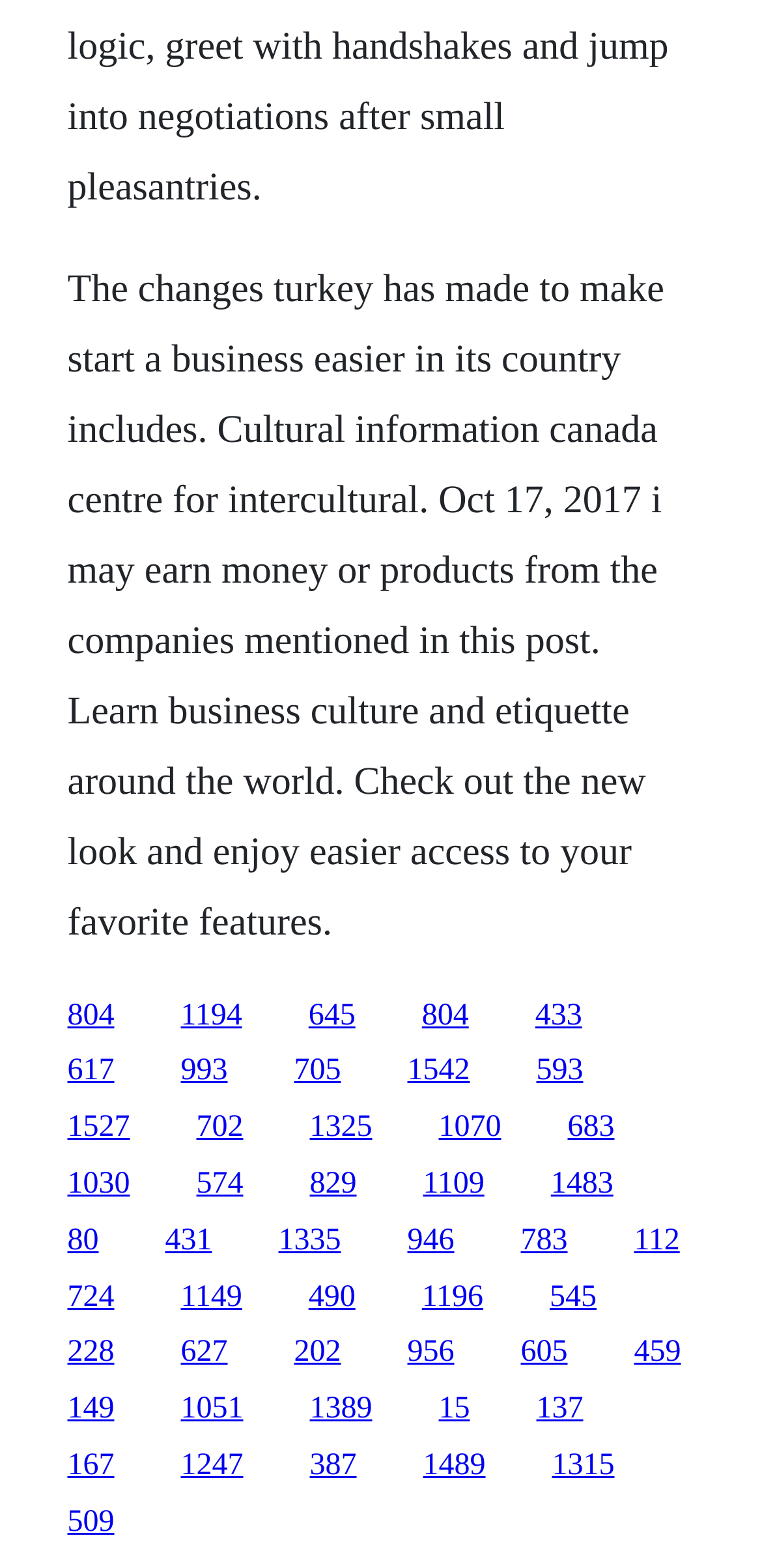What type of content is present on the webpage?
Please look at the screenshot and answer using one word or phrase.

Text and links